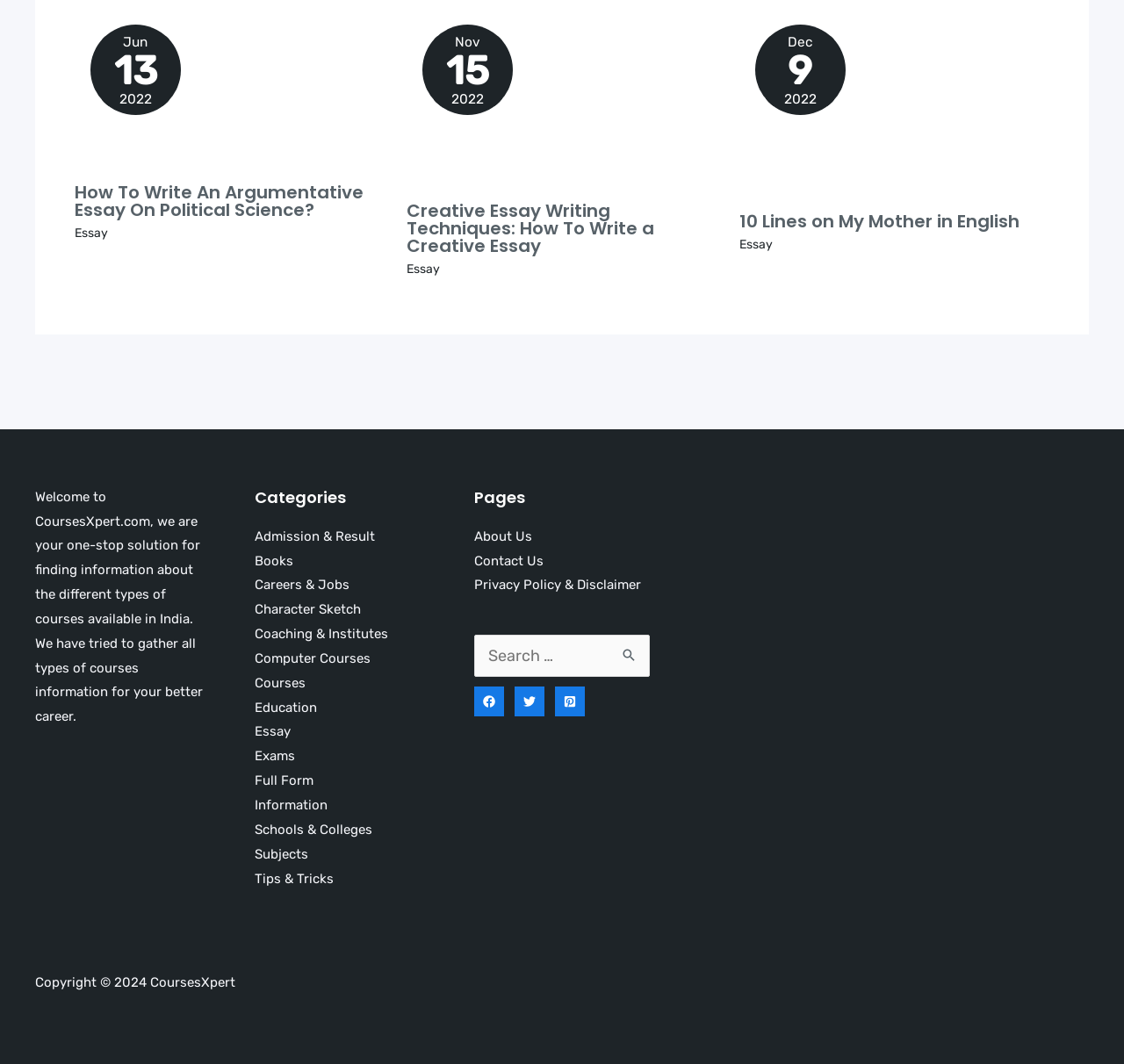What is the name of the website?
Provide a fully detailed and comprehensive answer to the question.

The name of the website is mentioned in the footer section of the webpage, specifically in the 'Welcome to CoursesXpert.com...' text, which indicates that the website is called CoursesXpert.